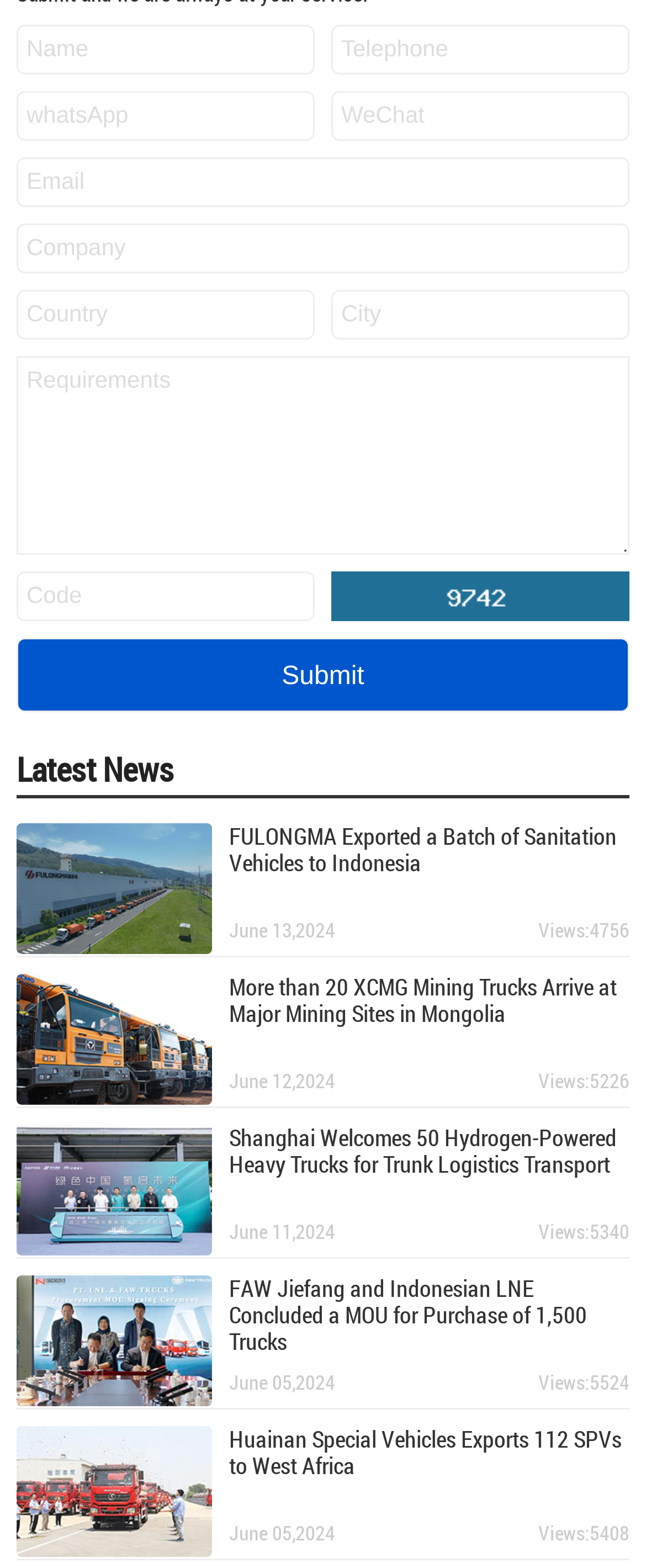What is the function of the button at the bottom of the form?
Refer to the image and provide a concise answer in one word or phrase.

To submit the form